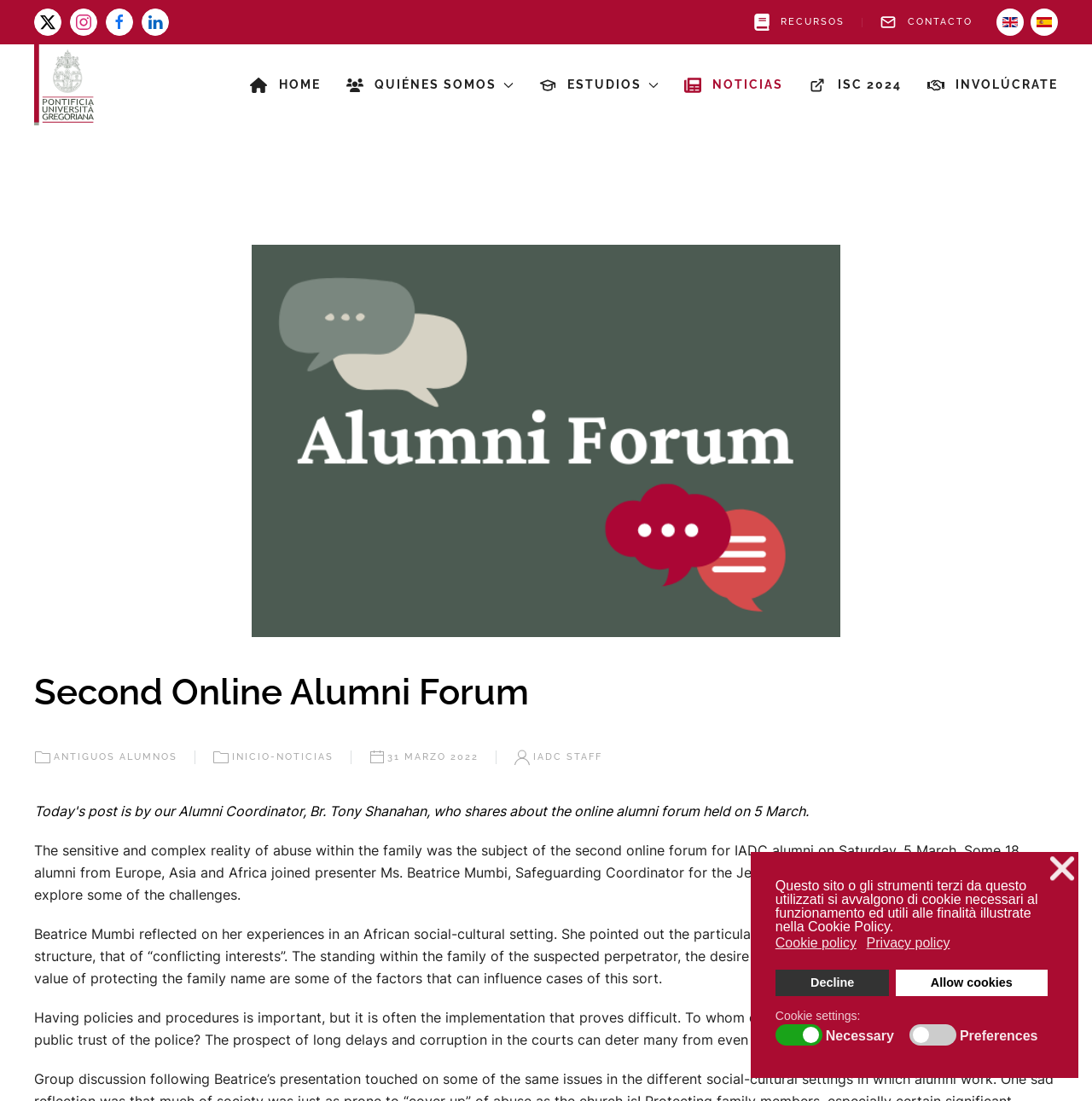Identify the bounding box coordinates of the element that should be clicked to fulfill this task: "Click the 'RECURSOS' link". The coordinates should be provided as four float numbers between 0 and 1, i.e., [left, top, right, bottom].

[0.689, 0.012, 0.774, 0.028]